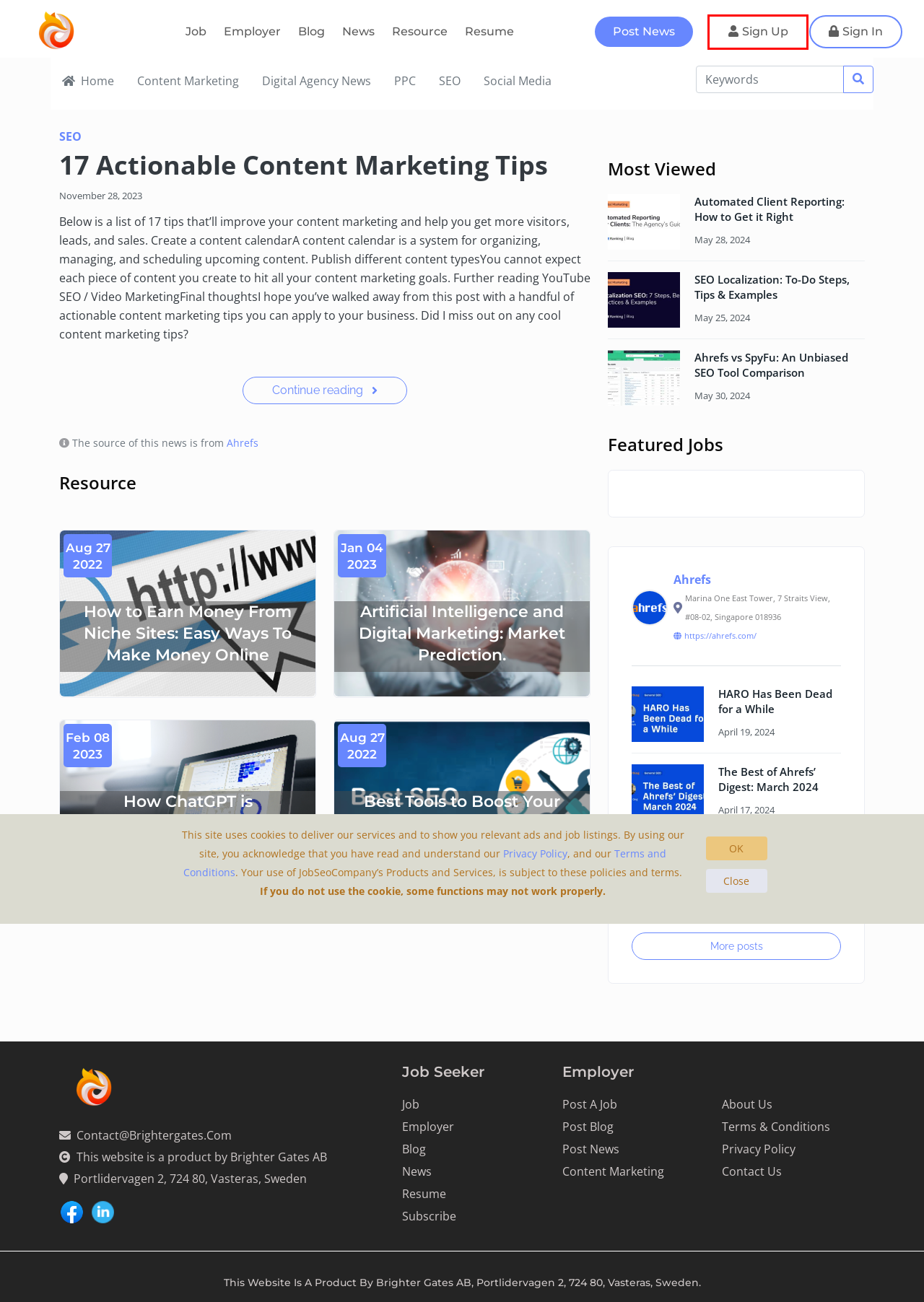A screenshot of a webpage is given, marked with a red bounding box around a UI element. Please select the most appropriate webpage description that fits the new page after clicking the highlighted element. Here are the candidates:
A. HARO Has Been Dead for a While - JobSeoCompany
B. How ChatGPT is Revolutionizing the Future of Digital Marketing
C. Job SEO Company In India, Canada, Australia, Philippines, USA & UK | JobSEOCompany
D. Automated Client Reporting: How to Get it Right - JobSeoCompany
E. The Best of Ahrefs’ Digest: March 2024 - JobSeoCompany
F. Content Marketing
G. Sign up
H. Ahrefs - JobSeoCompany

G